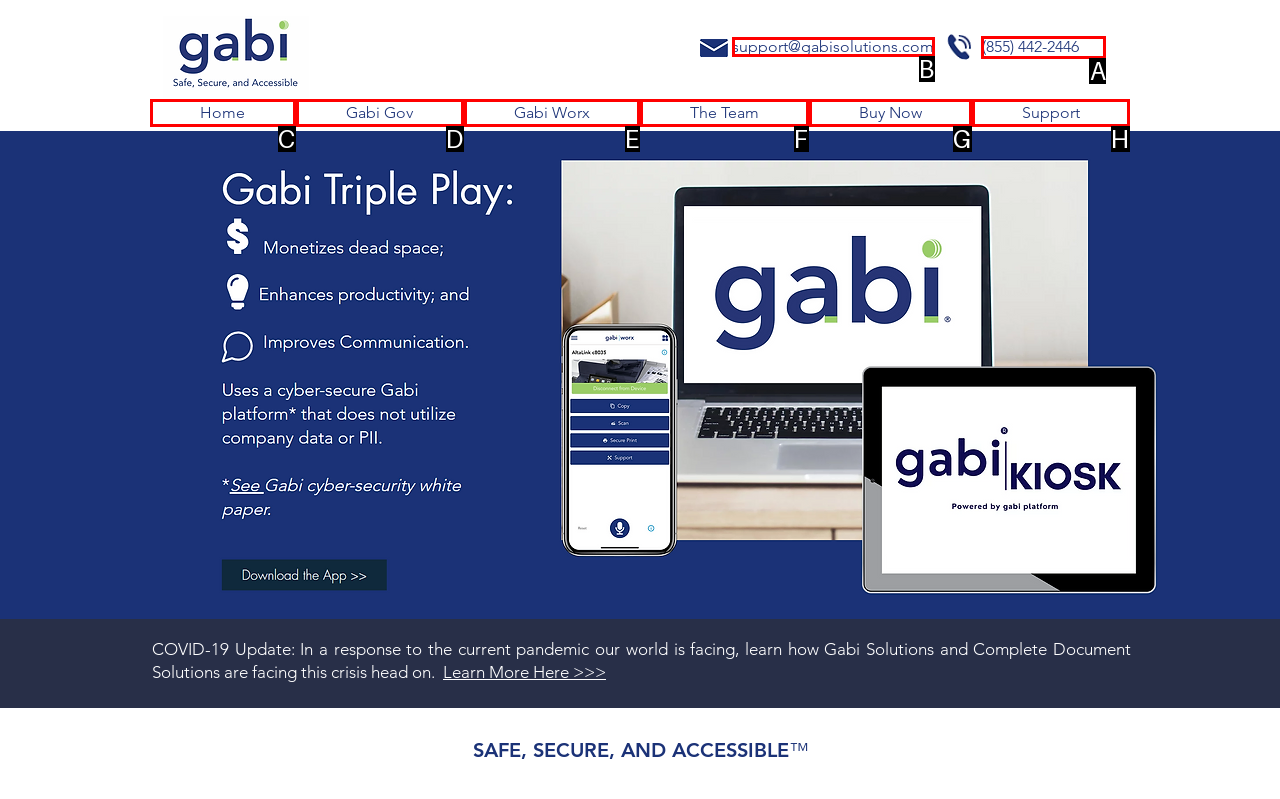Which option should I select to accomplish the task: Call the phone number? Respond with the corresponding letter from the given choices.

A